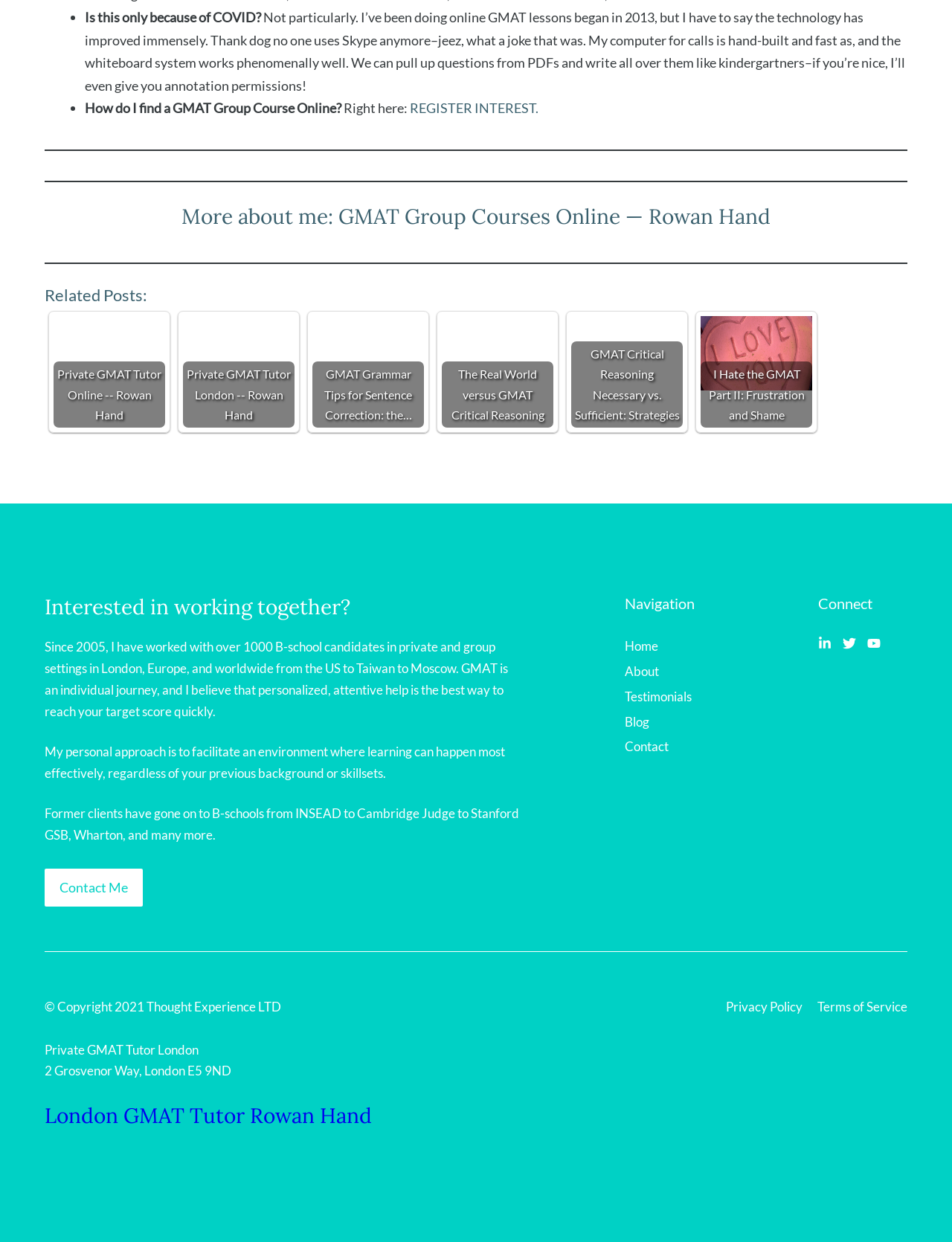What is the address of the London GMAT Tutor?
Look at the screenshot and respond with a single word or phrase.

2 Grosvenor Way, London E5 9ND